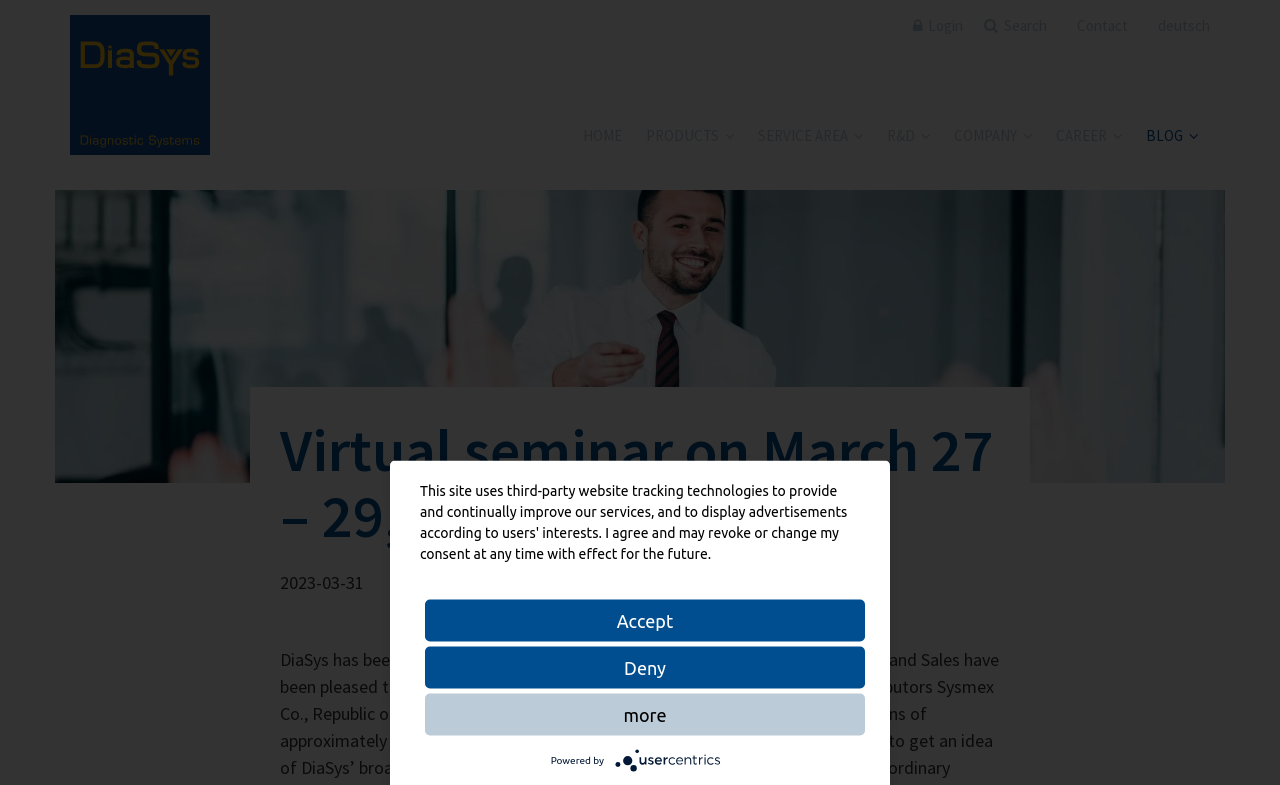Please find the bounding box coordinates of the element's region to be clicked to carry out this instruction: "Contact the company".

[0.841, 0.019, 0.881, 0.047]